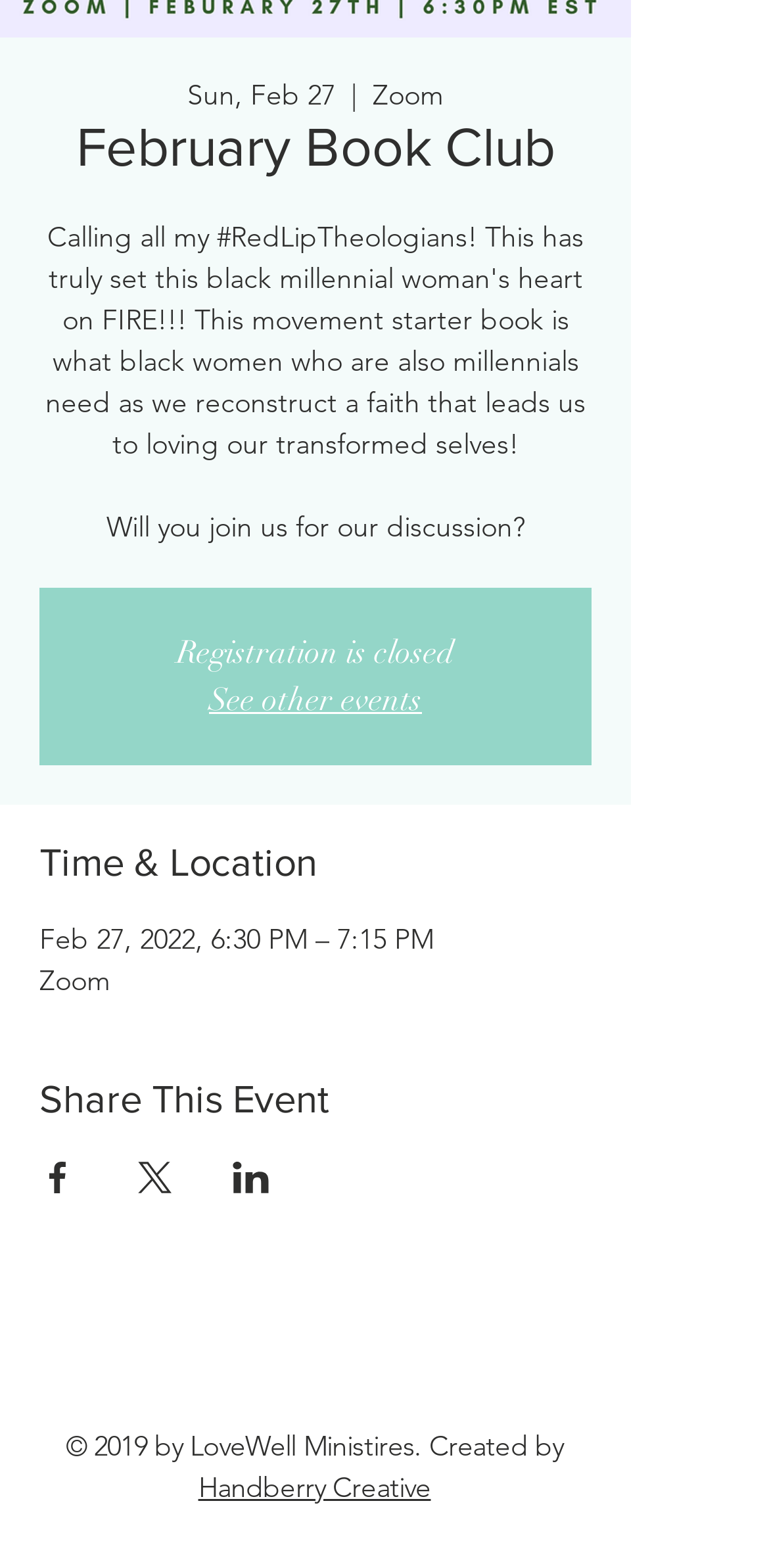How many social media platforms are available for sharing the event?
From the image, respond with a single word or phrase.

3